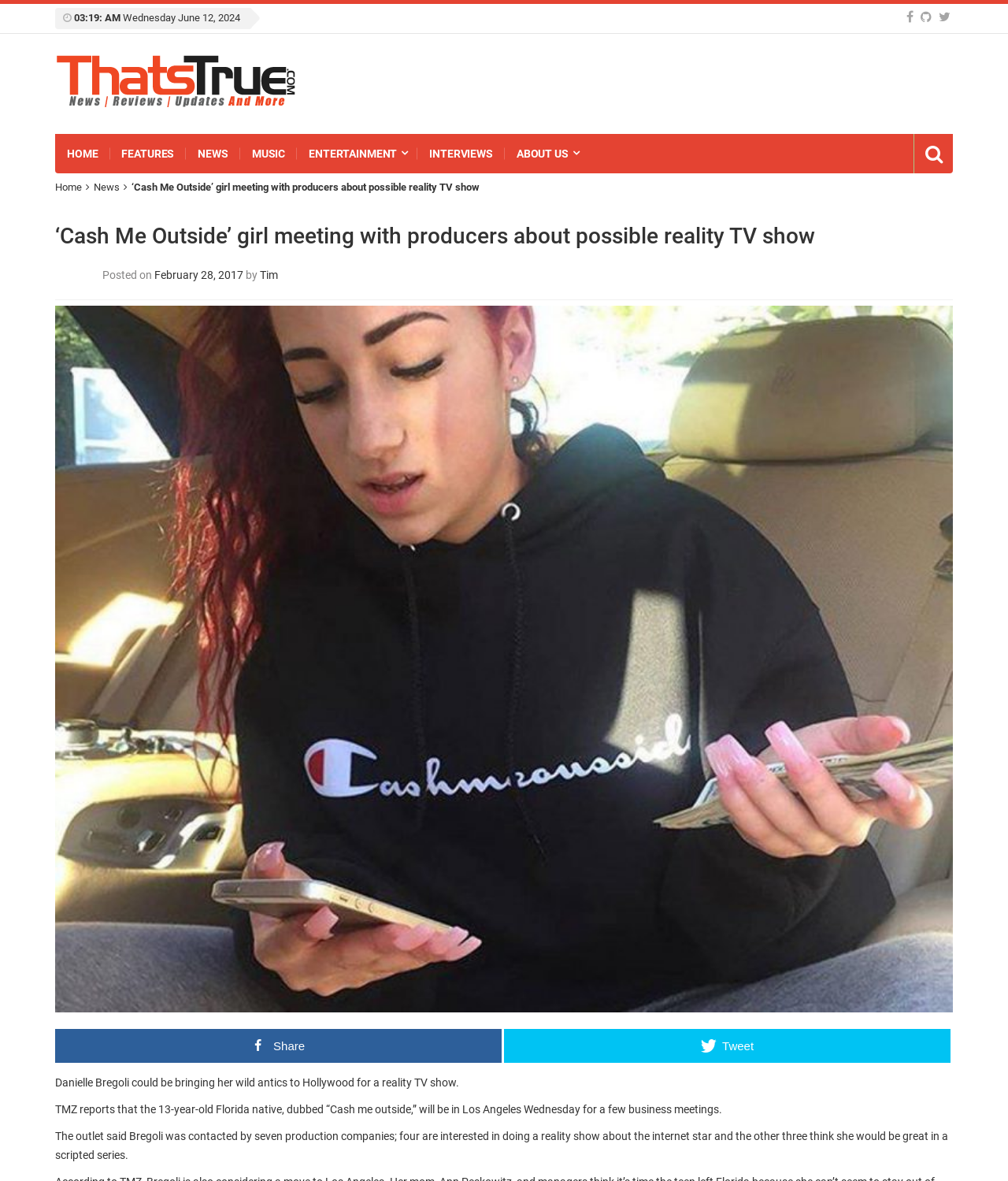Determine the bounding box coordinates of the clickable element necessary to fulfill the instruction: "Click on the 'HOME' link". Provide the coordinates as four float numbers within the 0 to 1 range, i.e., [left, top, right, bottom].

[0.055, 0.113, 0.109, 0.146]